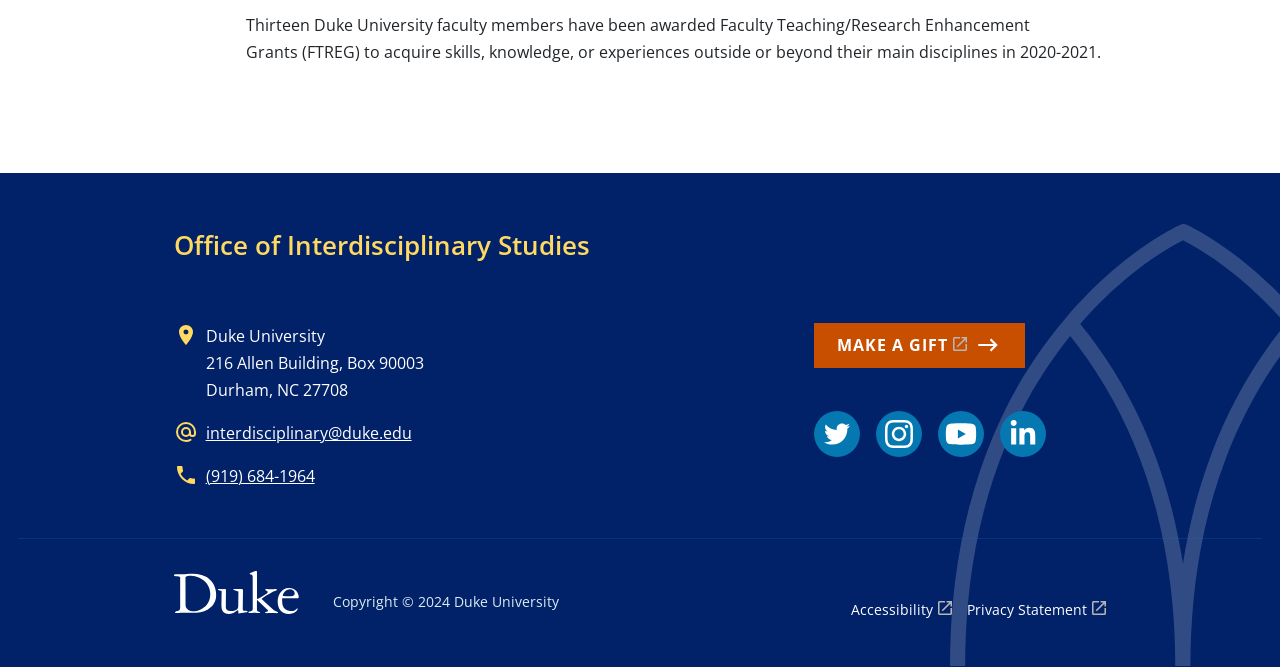Locate the bounding box coordinates of the clickable element to fulfill the following instruction: "visit the Office of Interdisciplinary Studies". Provide the coordinates as four float numbers between 0 and 1 in the format [left, top, right, bottom].

[0.136, 0.341, 0.461, 0.395]